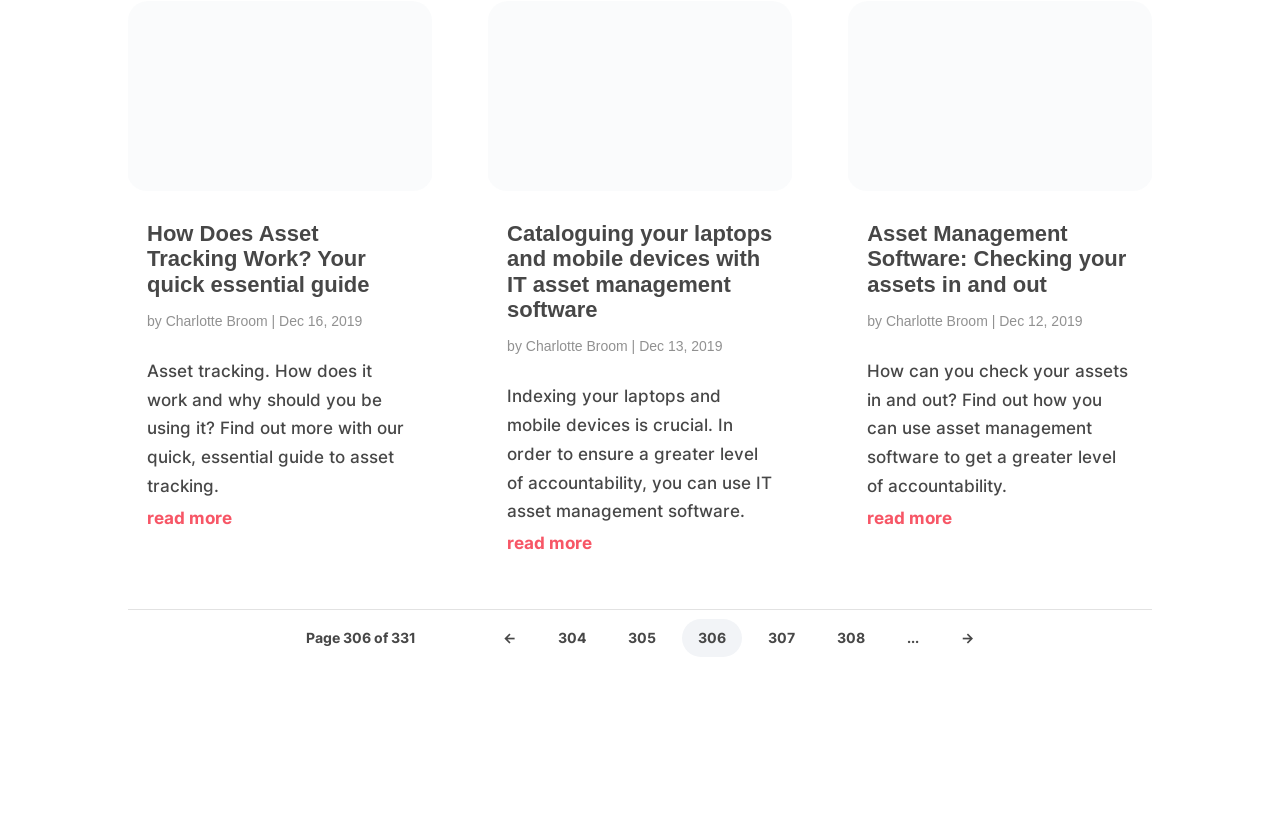Use the information in the screenshot to answer the question comprehensively: What is the current page number?

The current page number can be found by looking at the static text element with the text 'Page 306 of 331'.